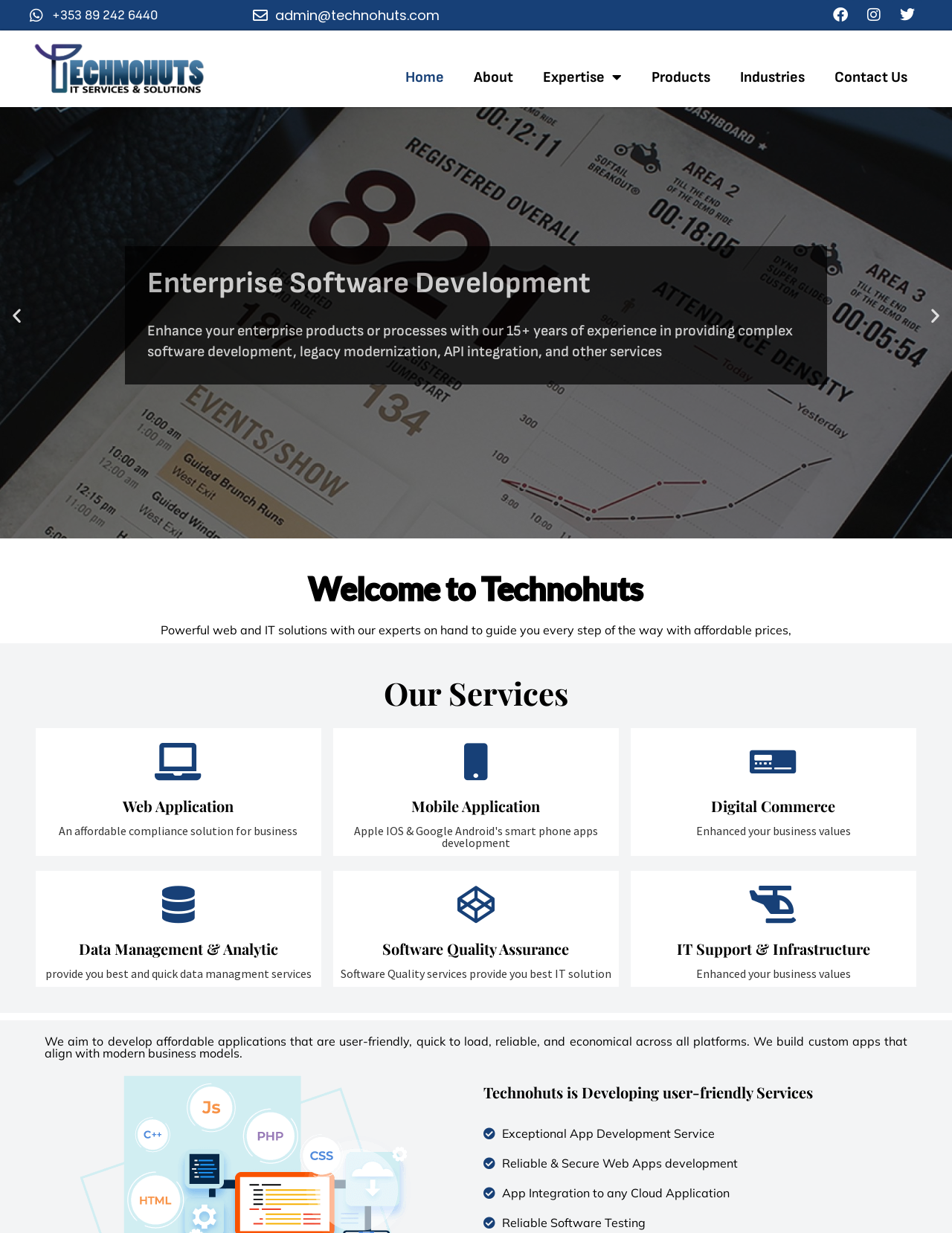What is the main service offered by Technohuts?
Respond to the question with a single word or phrase according to the image.

IT and web solutions